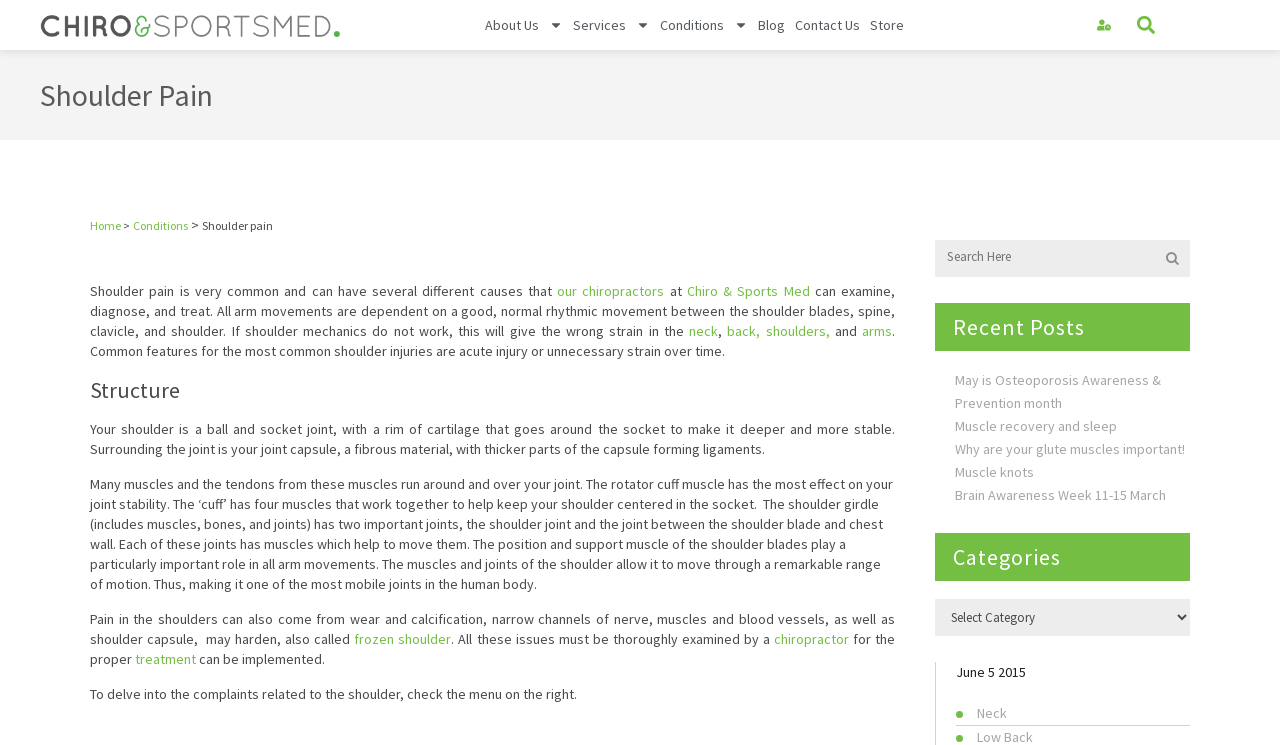Please determine the bounding box coordinates for the UI element described as: "Brain Awareness Week 11-15 March".

[0.746, 0.652, 0.911, 0.677]